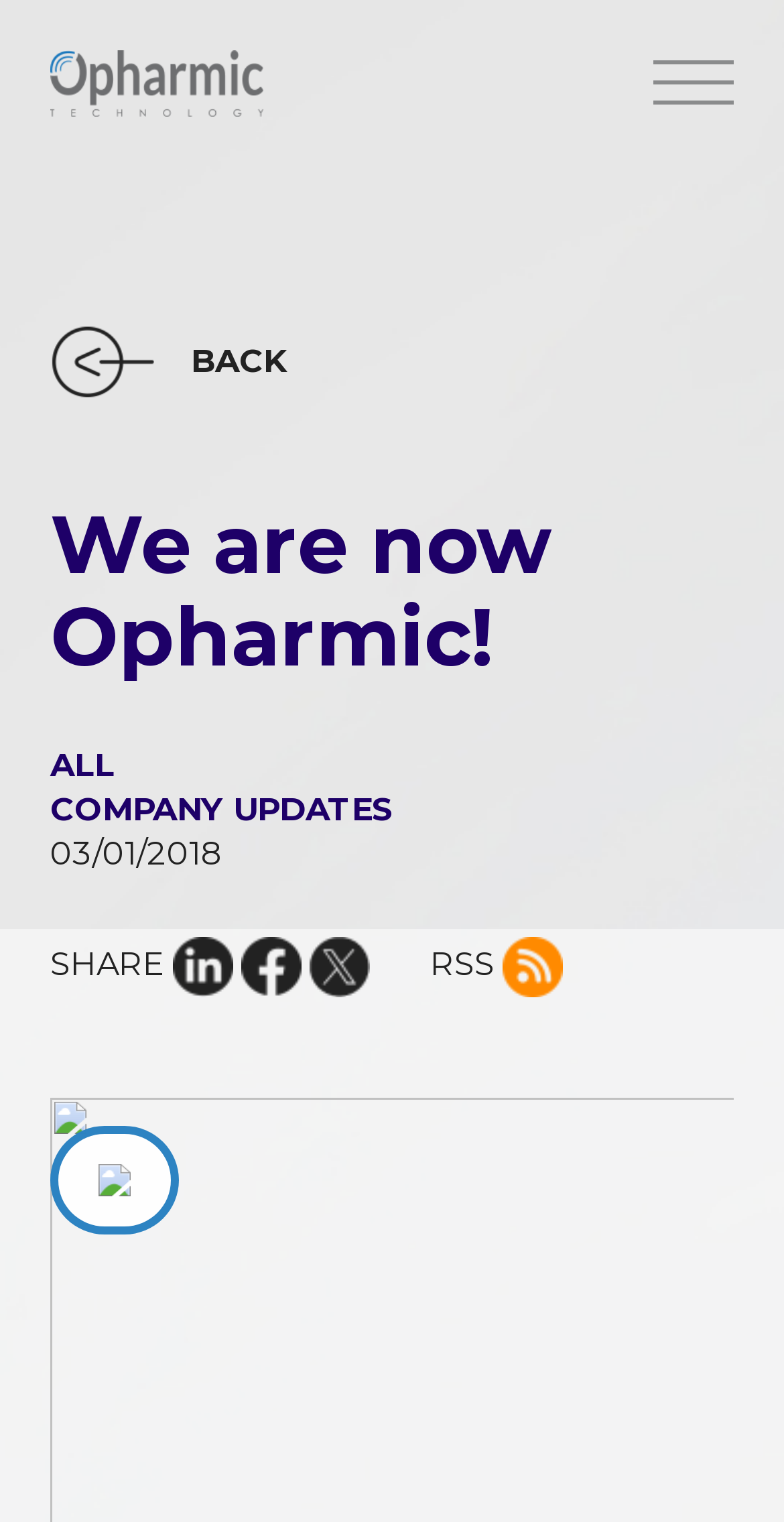Identify the coordinates of the bounding box for the element that must be clicked to accomplish the instruction: "subscribe to RSS".

[0.549, 0.621, 0.641, 0.646]